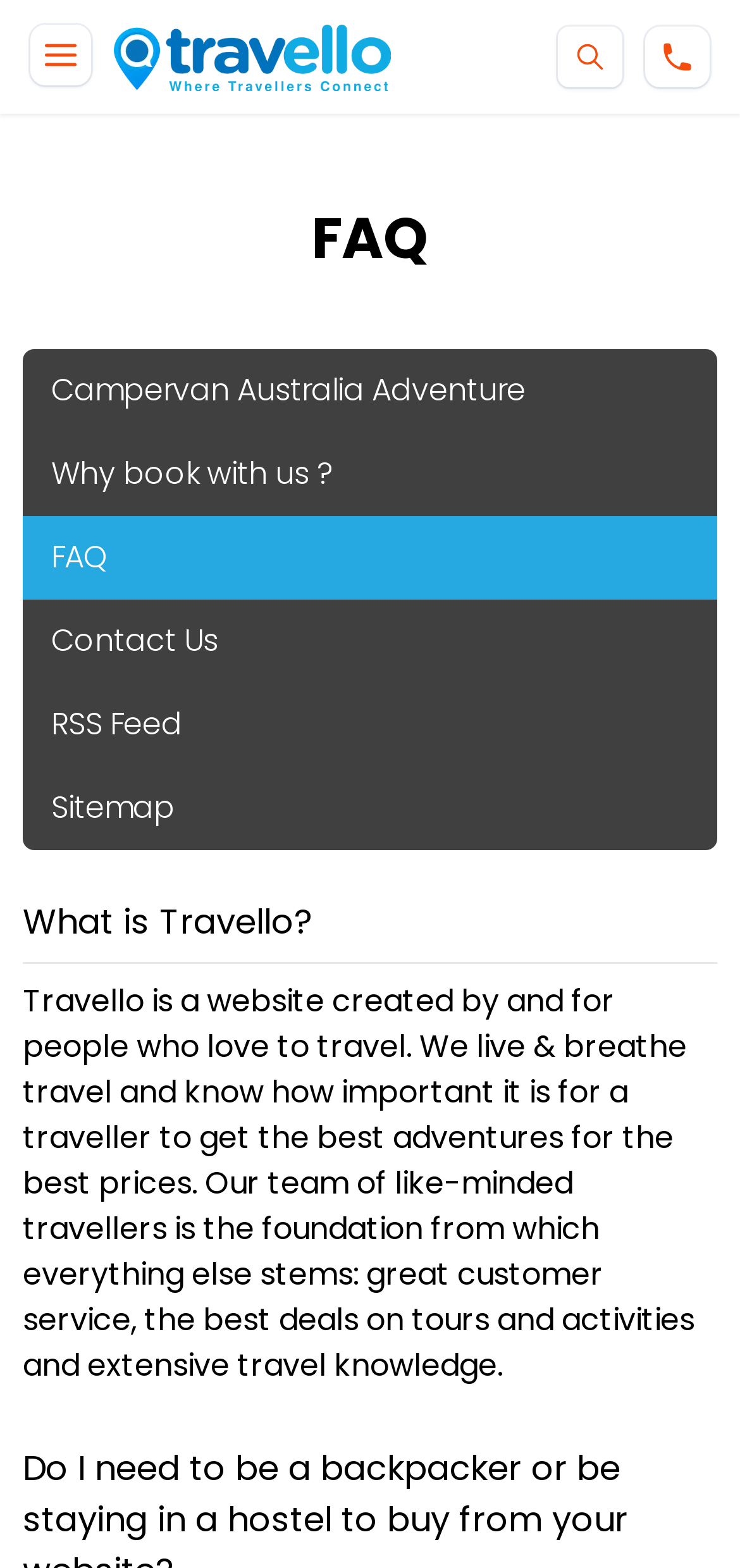Please locate the bounding box coordinates of the element that should be clicked to complete the given instruction: "Call the phone number".

[0.872, 0.017, 0.959, 0.056]